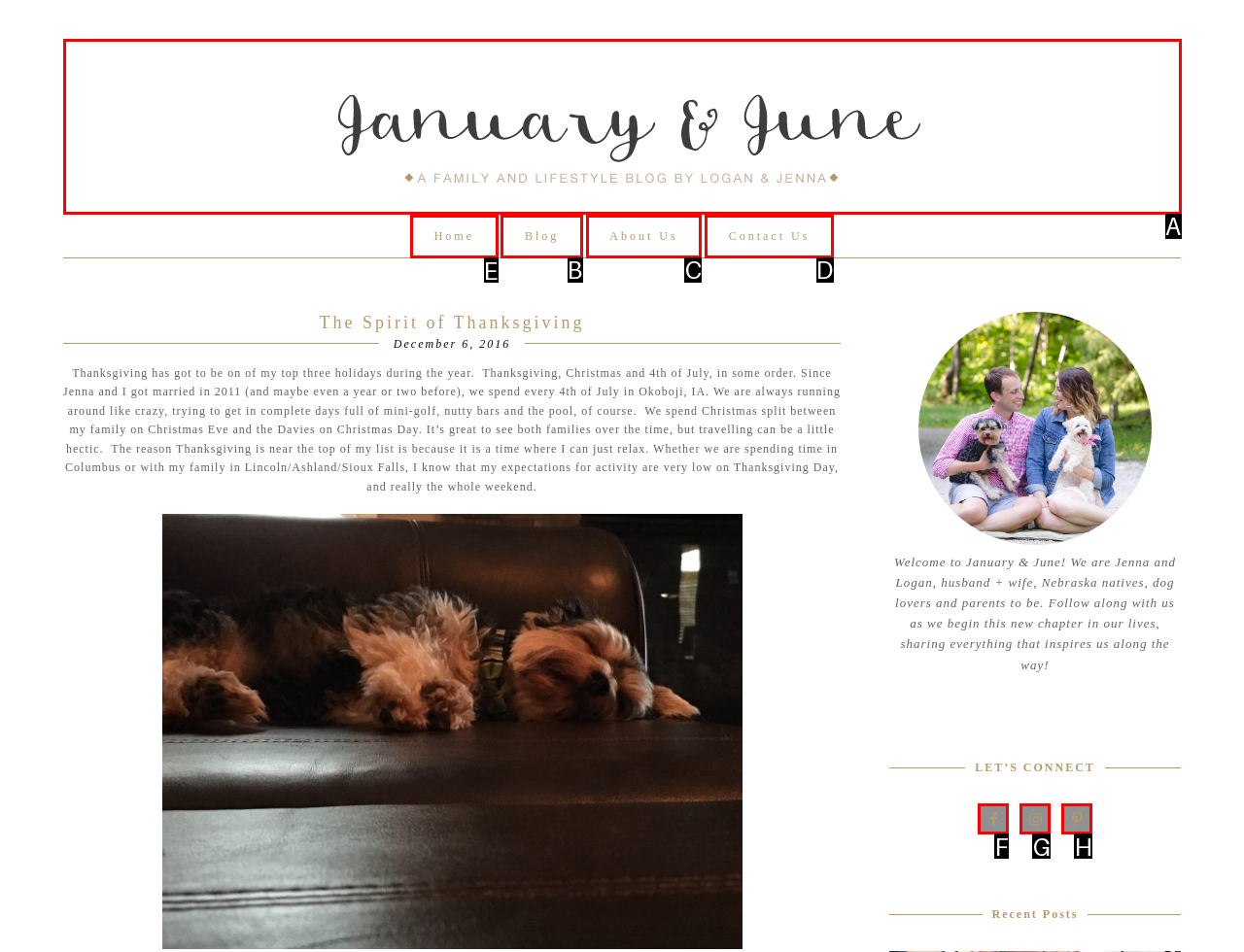Which choice should you pick to execute the task: Read more about Greek News
Respond with the letter associated with the correct option only.

None